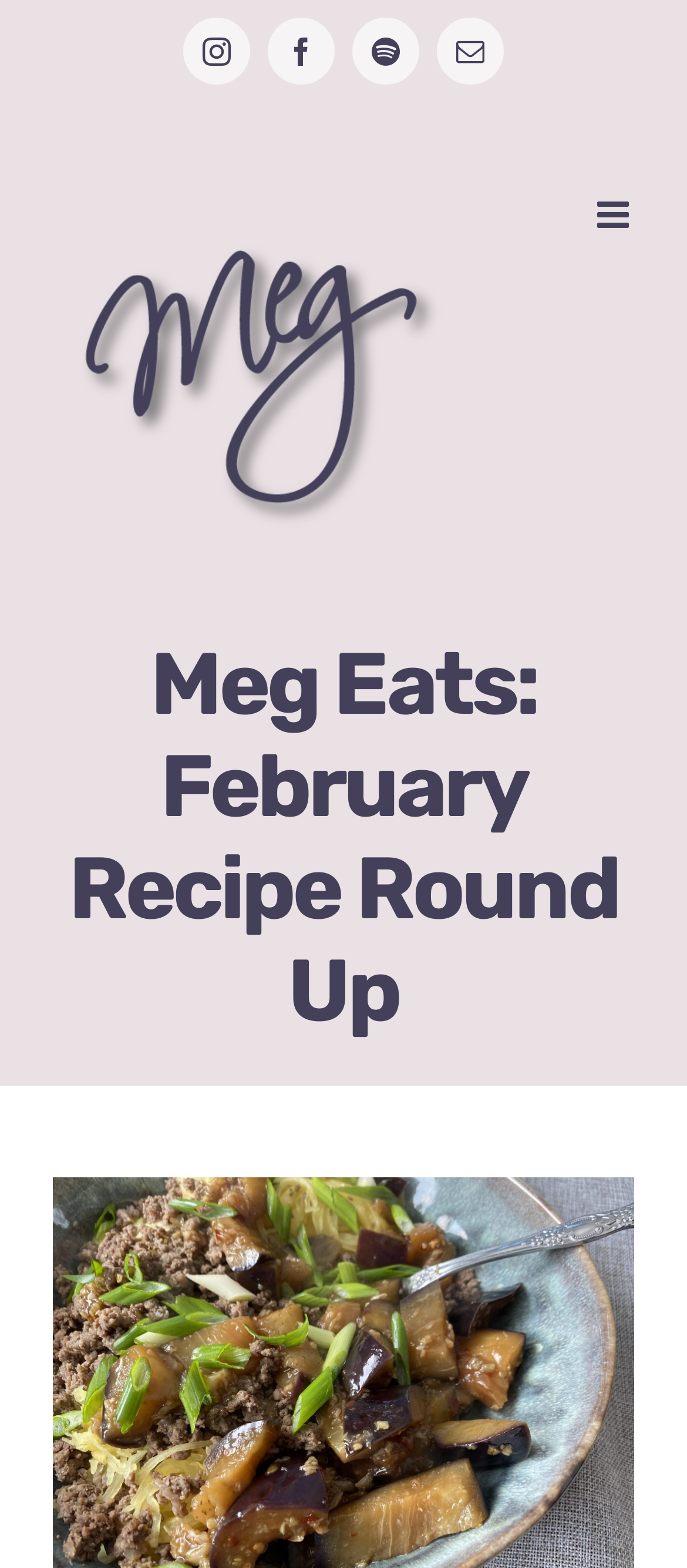Extract the primary heading text from the webpage.

Meg Eats: February Recipe Round Up